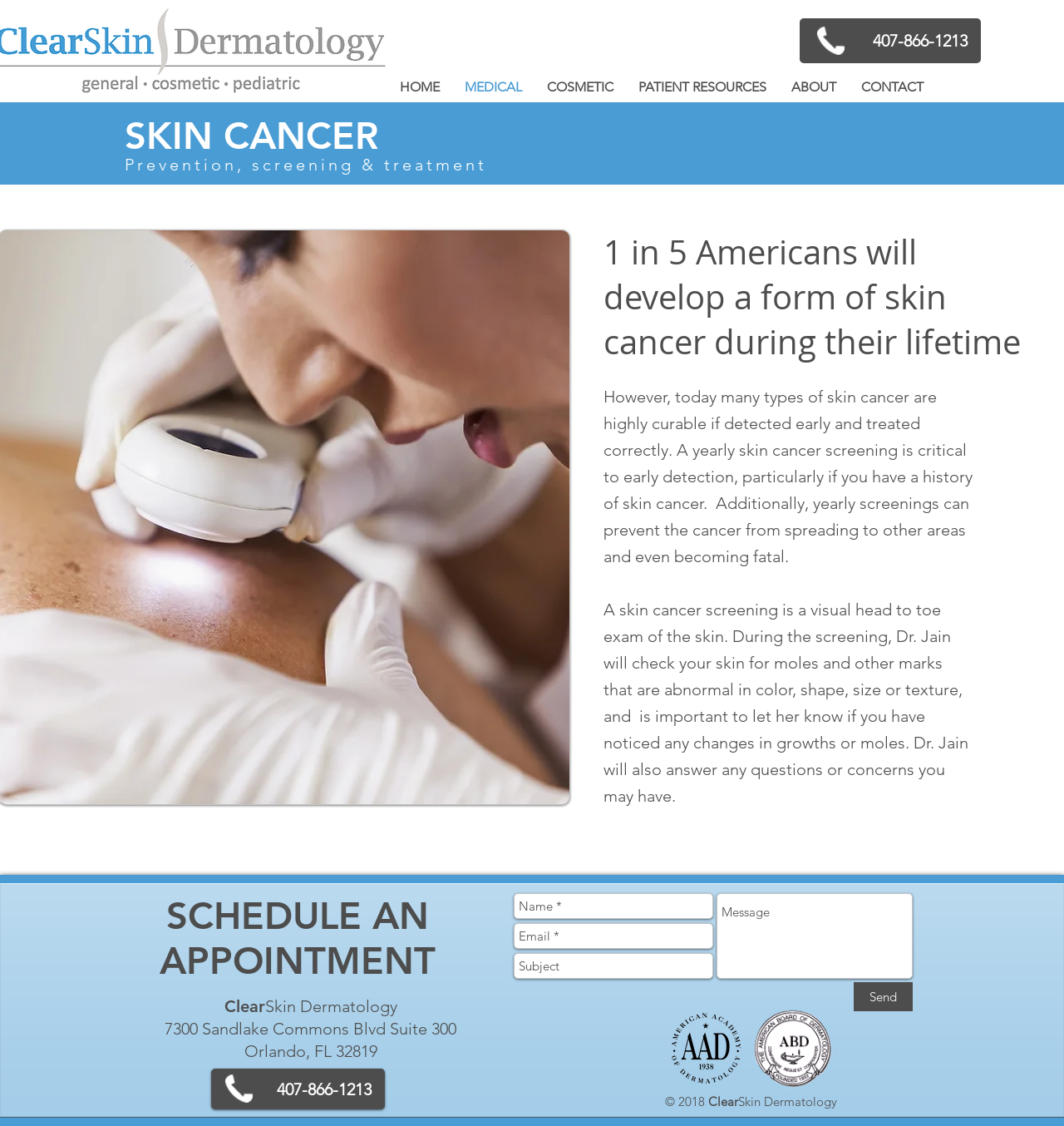Can you determine the bounding box coordinates of the area that needs to be clicked to fulfill the following instruction: "Click the 'HOME' link"?

[0.364, 0.066, 0.425, 0.088]